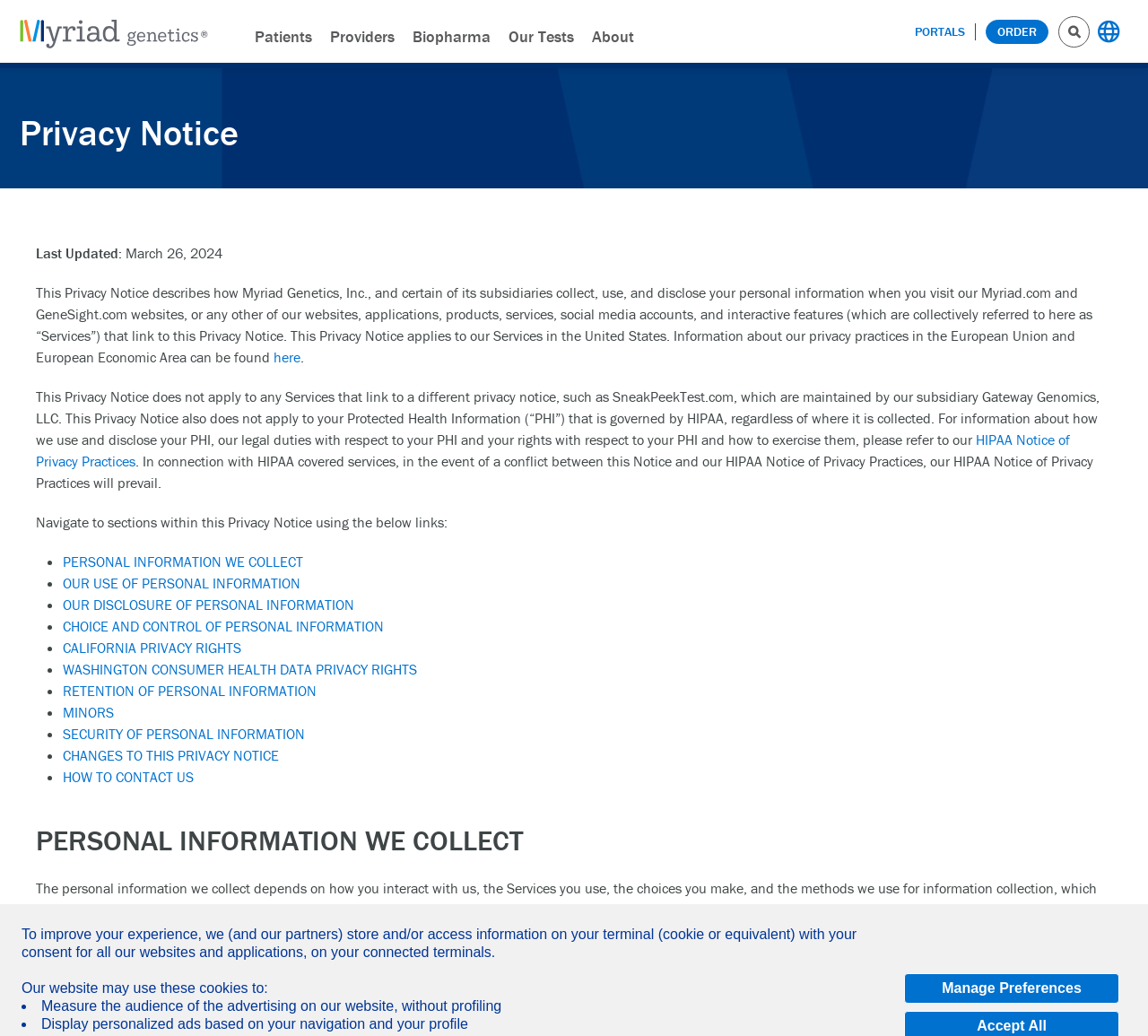Given the description of a UI element: "SECURITY OF PERSONAL INFORMATION", identify the bounding box coordinates of the matching element in the webpage screenshot.

[0.055, 0.7, 0.266, 0.717]